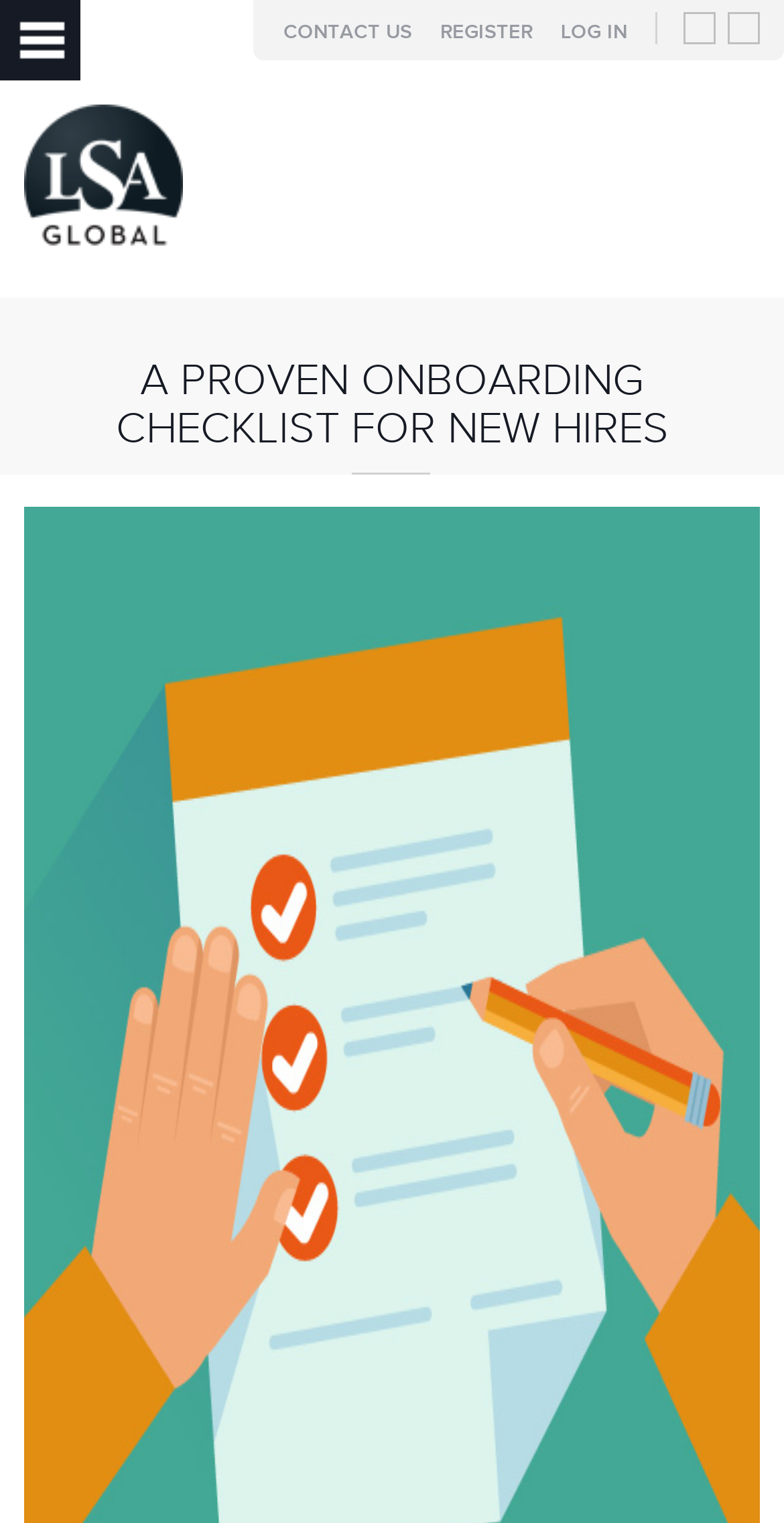How many social media links are present?
Using the information presented in the image, please offer a detailed response to the question.

I found three link elements with no text description, but with image elements as children. These are likely social media links, and there are three of them.